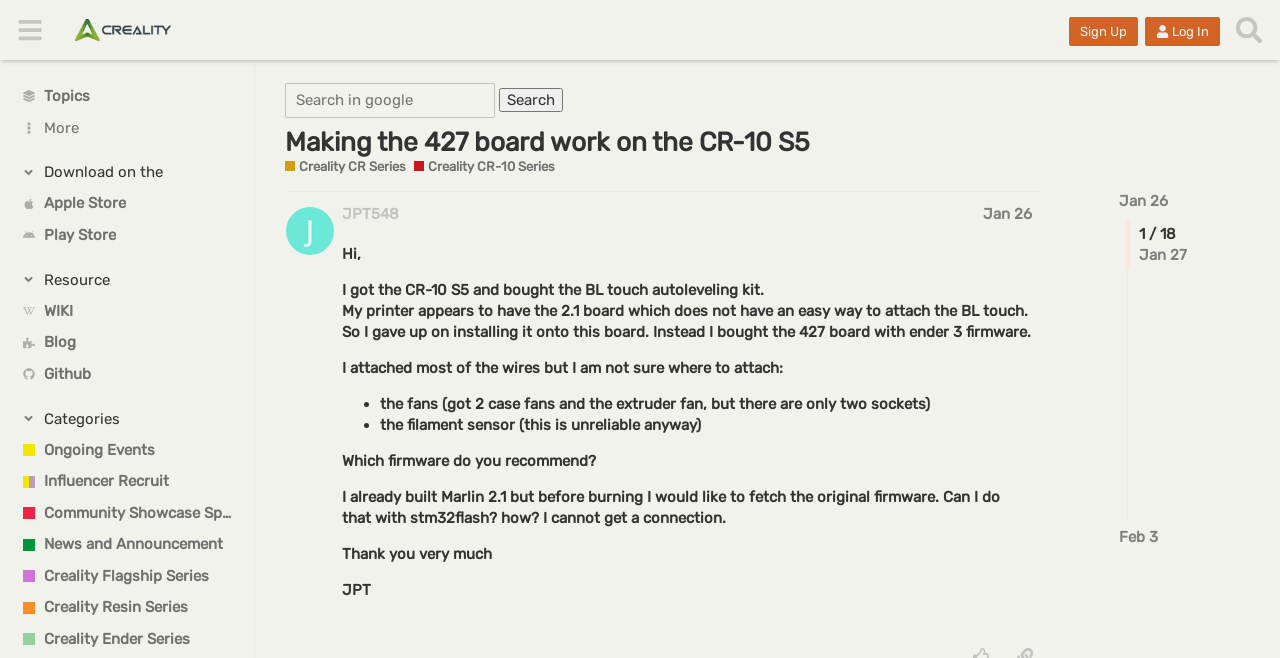Answer the question in a single word or phrase:
What is the purpose of the BL touch autoleveling kit?

Autoleveling